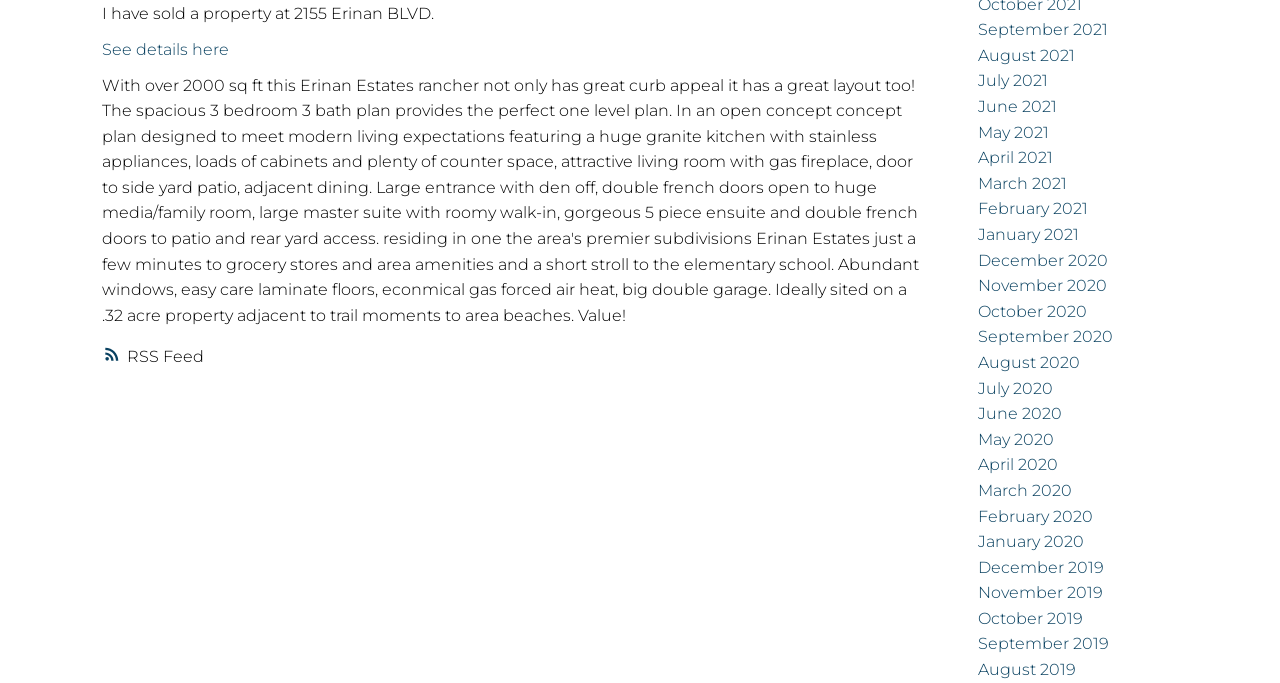Please provide the bounding box coordinates in the format (top-left x, top-left y, bottom-right x, bottom-right y). Remember, all values are floating point numbers between 0 and 1. What is the bounding box coordinate of the region described as: June 2020

[0.764, 0.592, 0.829, 0.62]